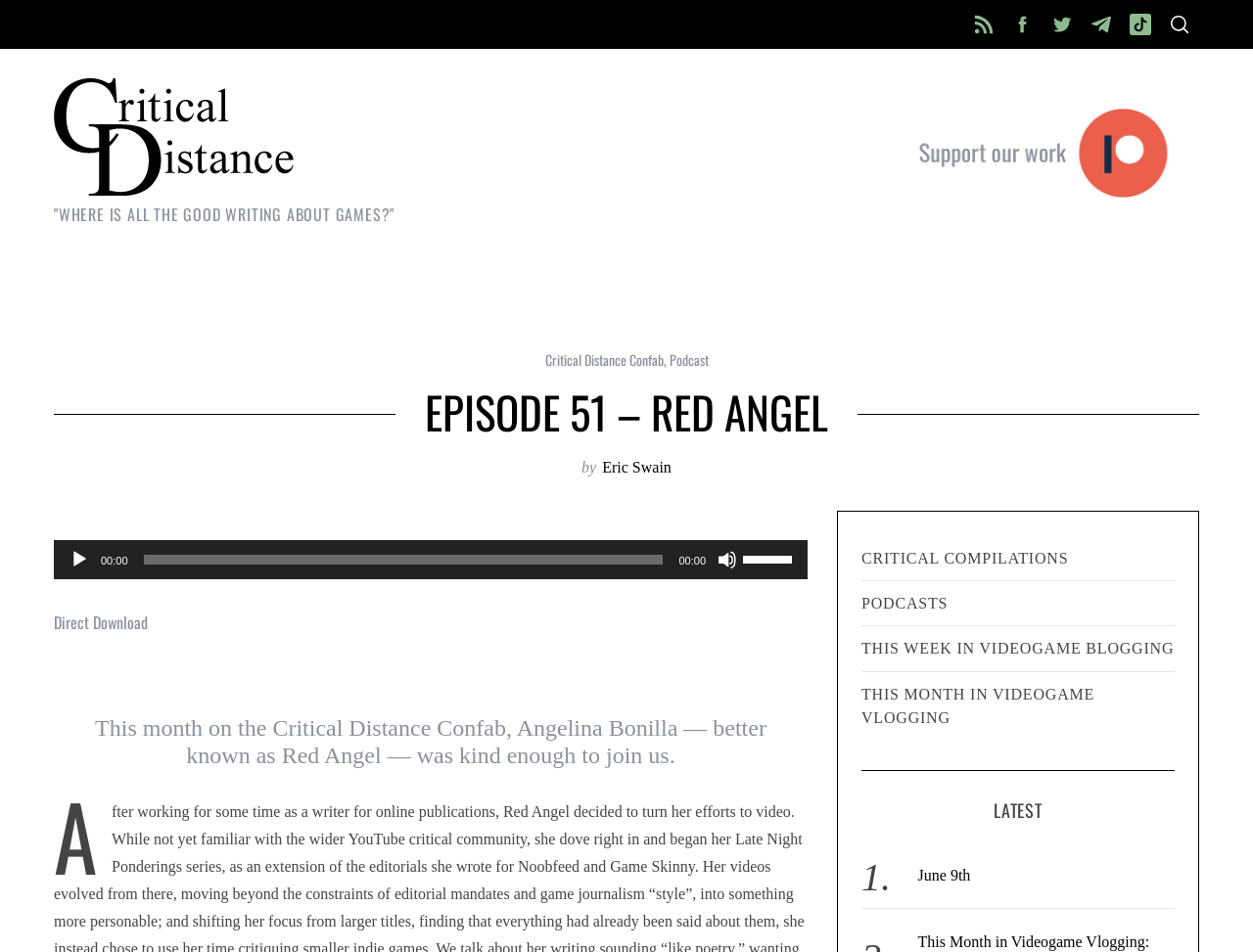Please determine and provide the text content of the webpage's heading.

EPISODE 51 – RED ANGEL